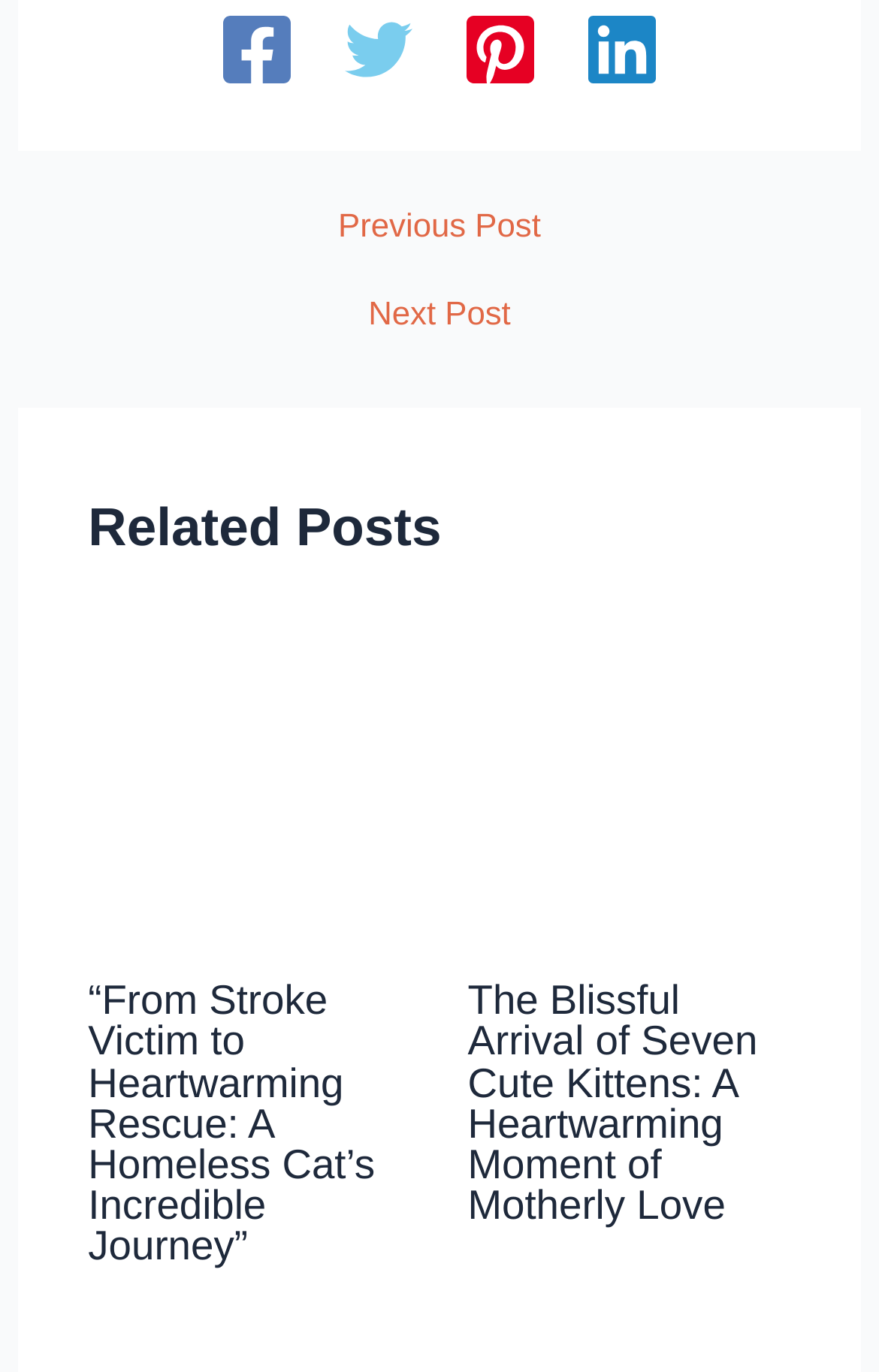Can you give a detailed response to the following question using the information from the image? How many related posts are there?

I counted the number of related posts in the webpage, which are two articles with images and headings, so there are 2 related posts.